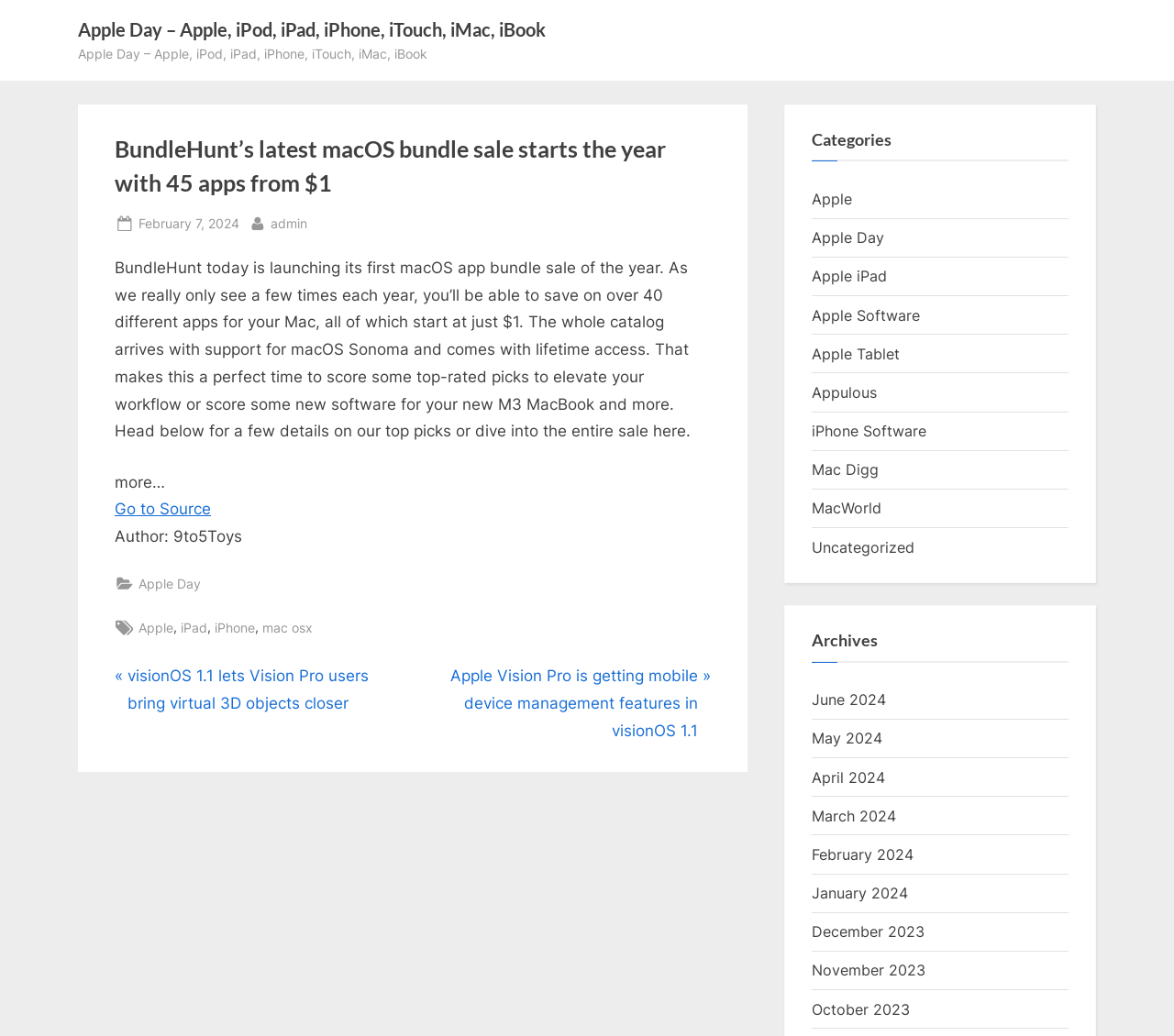Give a detailed overview of the webpage's appearance and contents.

This webpage appears to be a blog post about a macOS app bundle sale. At the top, there is a link to "Apple Day" and a main section that takes up most of the page. The main section has a header that reads "BundleHunt’s latest macOS bundle sale starts the year with 45 apps from $1" and a subheading that indicates the post was written by "admin" on February 7, 2024.

Below the header, there is a block of text that describes the bundle sale, mentioning that it includes over 40 different apps for Mac, all starting at $1, and that the whole catalog supports macOS Sonoma and comes with lifetime access. The text also mentions that this is a good opportunity to score top-rated picks to elevate workflow or get new software for a new M3 MacBook.

To the right of the text, there is a "more…" link, and below that, a "Go to Source" link and a line of text that reads "Author: 9to5Toys". Further down, there are links to tags, including "Apple", "iPad", "iPhone", and "mac osx".

On the right side of the page, there is a navigation section with links to "Posts", "Categories", and "Archives". The "Categories" section has links to various categories, including "Apple", "Apple Day", "Apple iPad", and others. The "Archives" section has links to monthly archives, ranging from June 2024 to October 2023.

At the bottom of the page, there is a "Post navigation" section with links to previous and next posts, titled "visionOS 1.1 lets Vision Pro users bring virtual 3D objects closer" and "Apple Vision Pro is getting mobile device management features in visionOS 1.1", respectively.